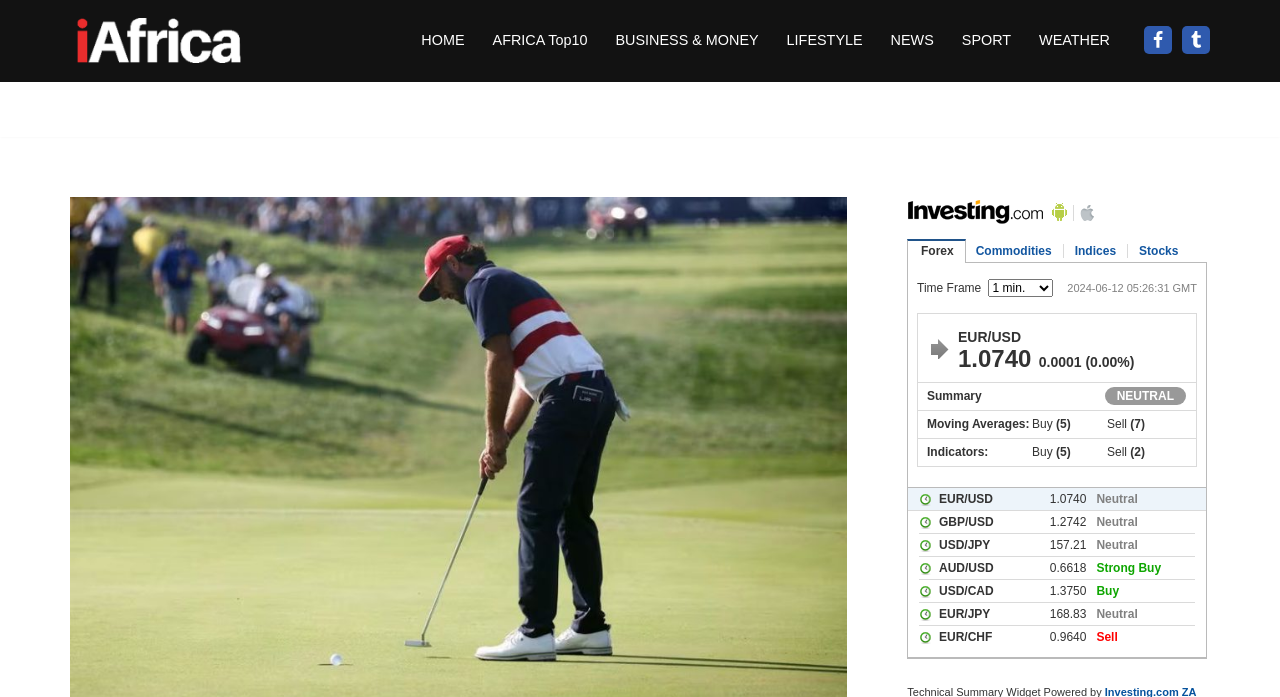How many social media links are at the top right corner?
Please answer the question with as much detail as possible using the screenshot.

I looked at the top right corner of the webpage and found two social media links, one for Facebook and one for Twitter, each accompanied by an image.